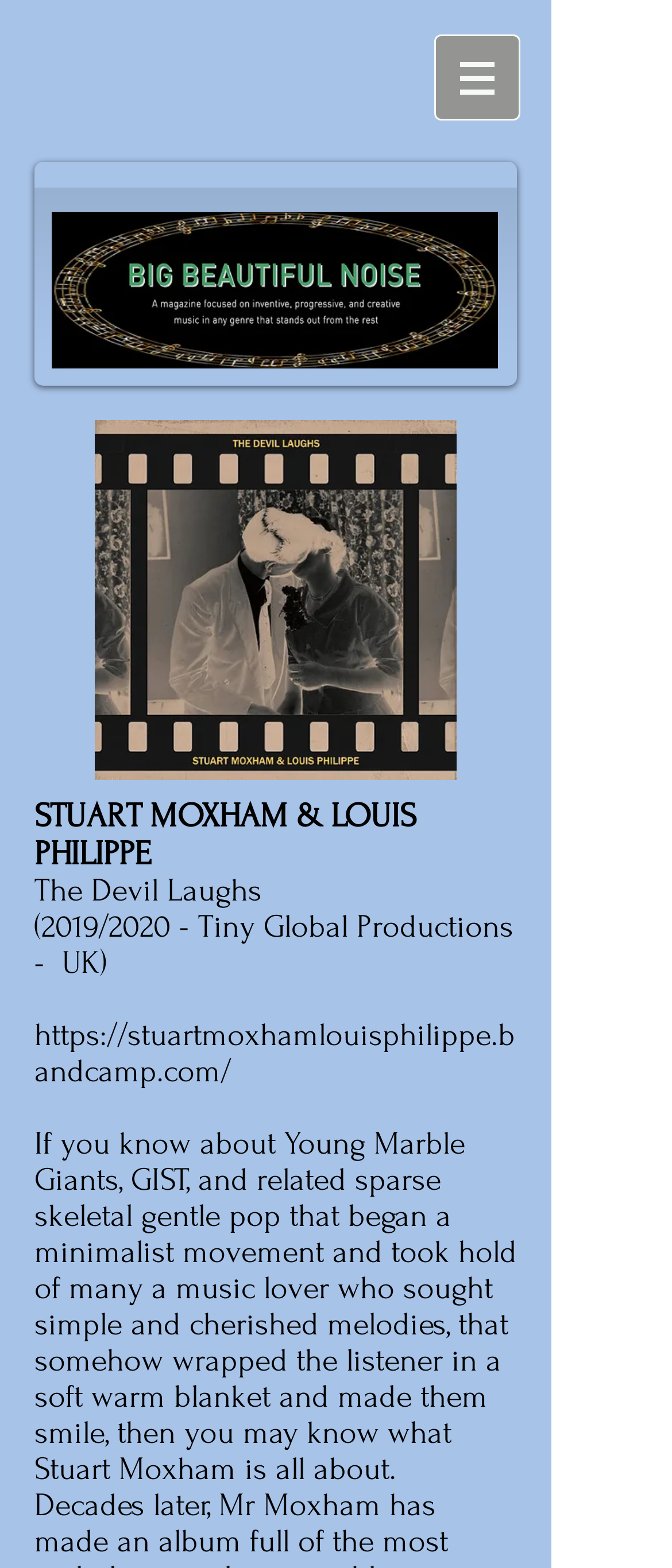Using the given description, provide the bounding box coordinates formatted as (top-left x, top-left y, bottom-right x, bottom-right y), with all values being floating point numbers between 0 and 1. Description: https://stuartmoxhamlouisphilippe.bandcamp.com/

[0.051, 0.649, 0.767, 0.695]